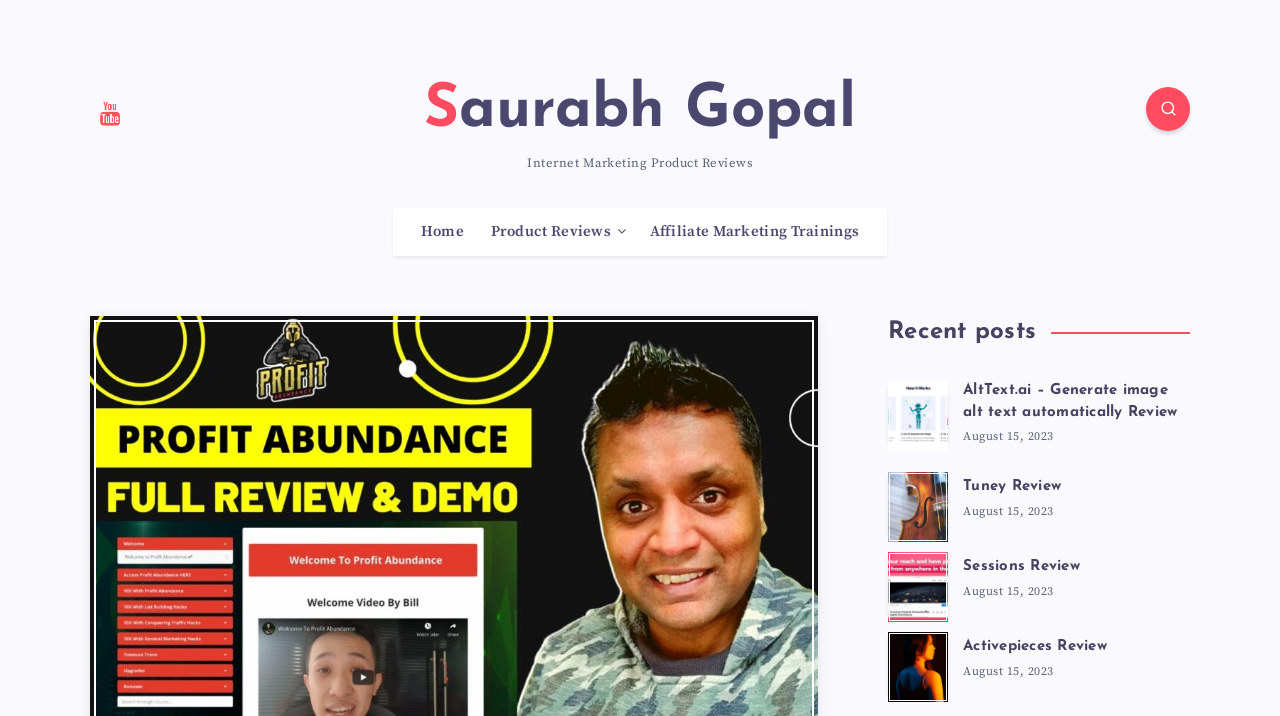Please respond to the question using a single word or phrase:
What is the category of the webpage?

Internet Marketing Product Reviews